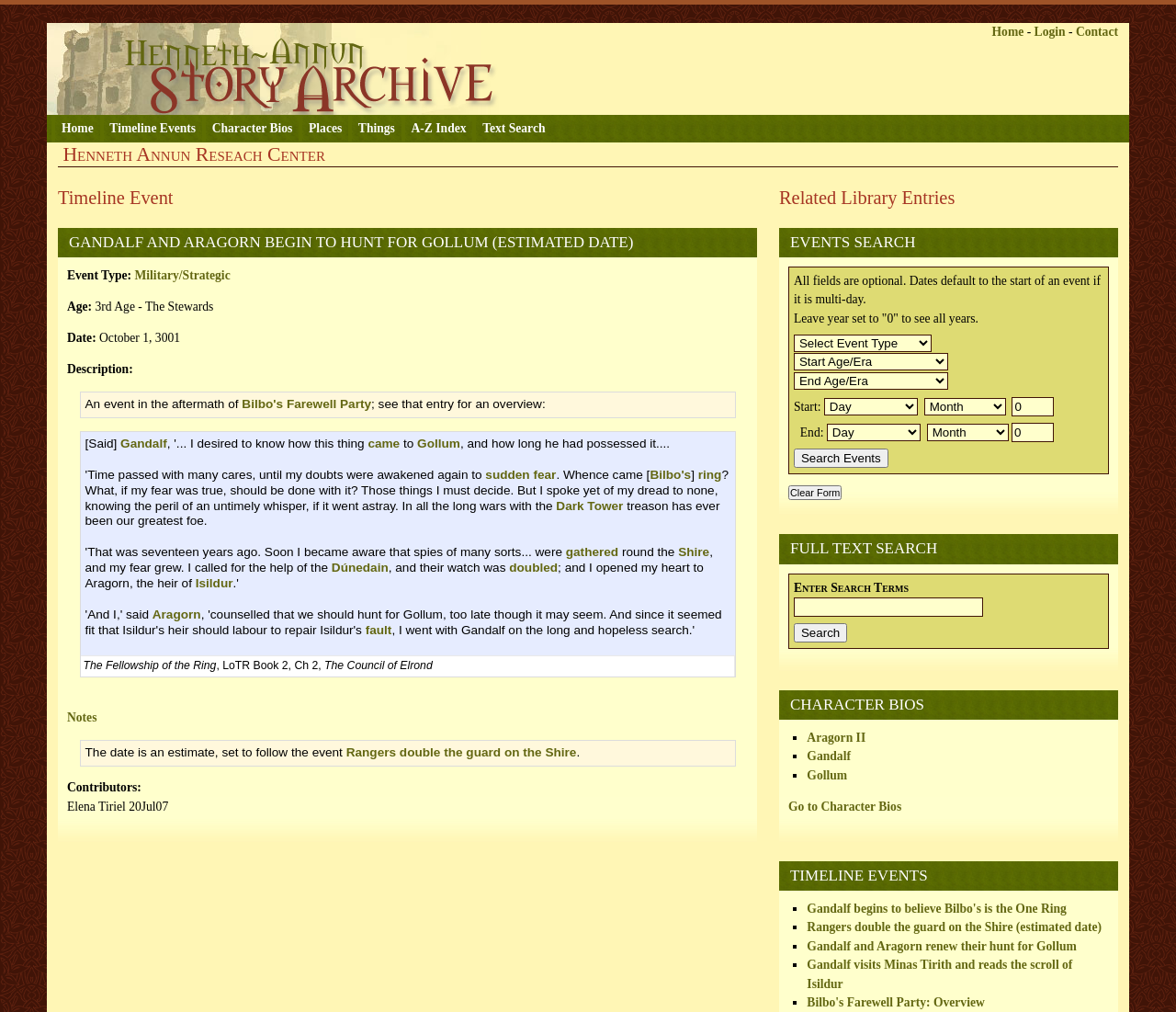Generate a comprehensive caption for the webpage you are viewing.

This webpage is about an event in the Lord of the Rings universe, specifically Gandalf and Aragorn beginning to hunt for Gollum. The page is divided into several sections. At the top, there are links to skip to content, logon, navigation, and footer. Below that, there is a heading that reads "Henneth Annûn Research Center" with a link to the center's homepage. 

To the right of the heading, there are links to various sections of the website, including Home, Timeline Events, Character Bios, Places, Things, and A-Z Index. Below these links, there is another heading that reads "Henneth Annun Reseach Center" and a subheading that reads "Timeline Event". 

The main content of the page is a description of the event, which includes details such as the event type, age, date, and description. The description is a block of text that quotes Gandalf's thoughts on the event. There are also links to related events and characters, such as Bilbo's Farewell Party and the Dark Tower.

Below the description, there are additional sections, including a blockquote with notes on the event, a section on contributors, and a section on related library entries. There is also a search form to search for events in the Reference Library.

At the bottom of the page, there are headings for "Related Library Entries" and "EVENTS SEARCH", with a search form to search for events.